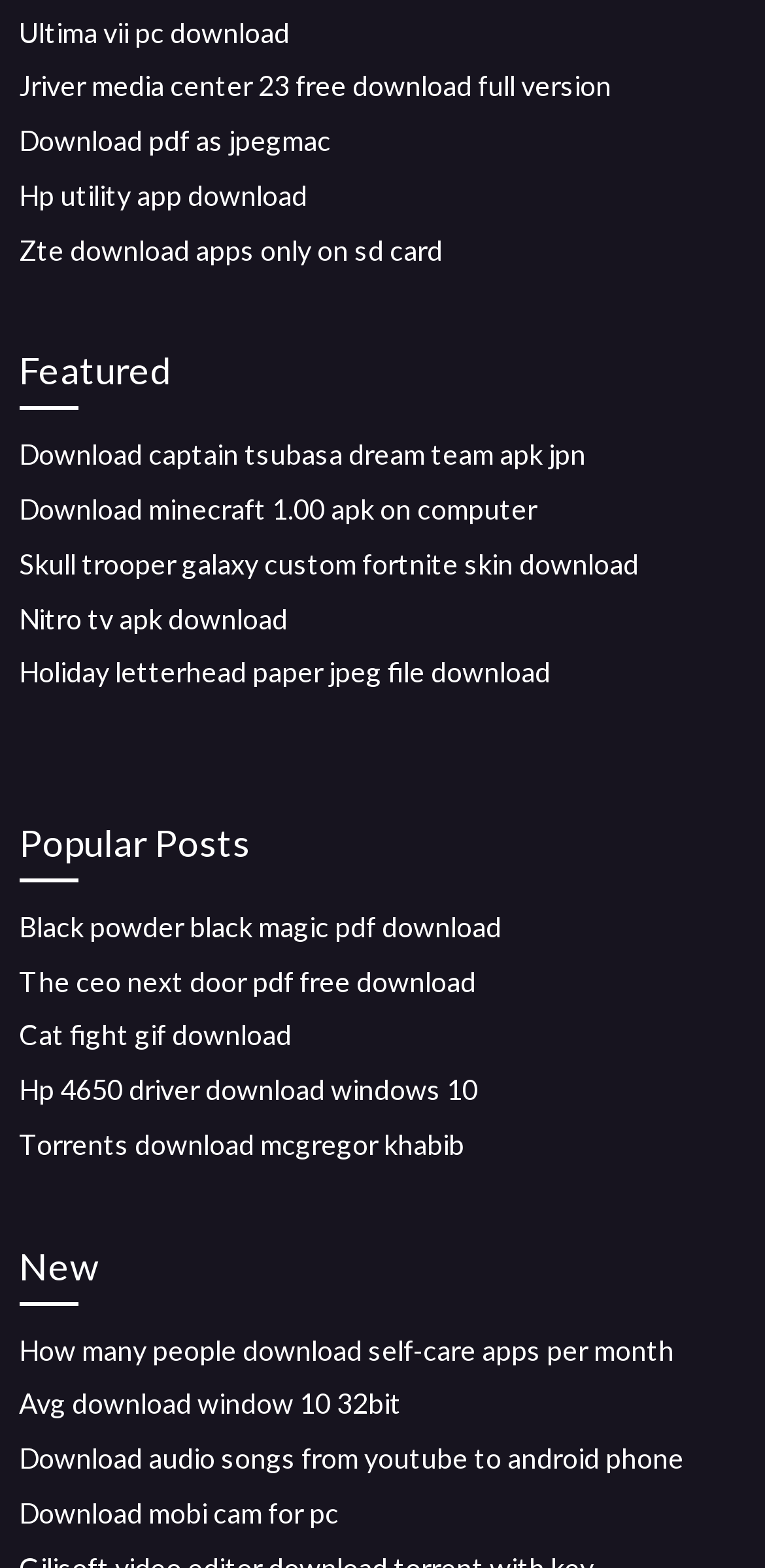Using the information shown in the image, answer the question with as much detail as possible: How many links are present under the 'Popular Posts' heading?

There are five links present under the 'Popular Posts' heading: 'Black powder black magic pdf download', 'The ceo next door pdf free download', 'Cat fight gif download', 'Hp 4650 driver download windows 10', and 'Torrents download mcgregor khabib'.